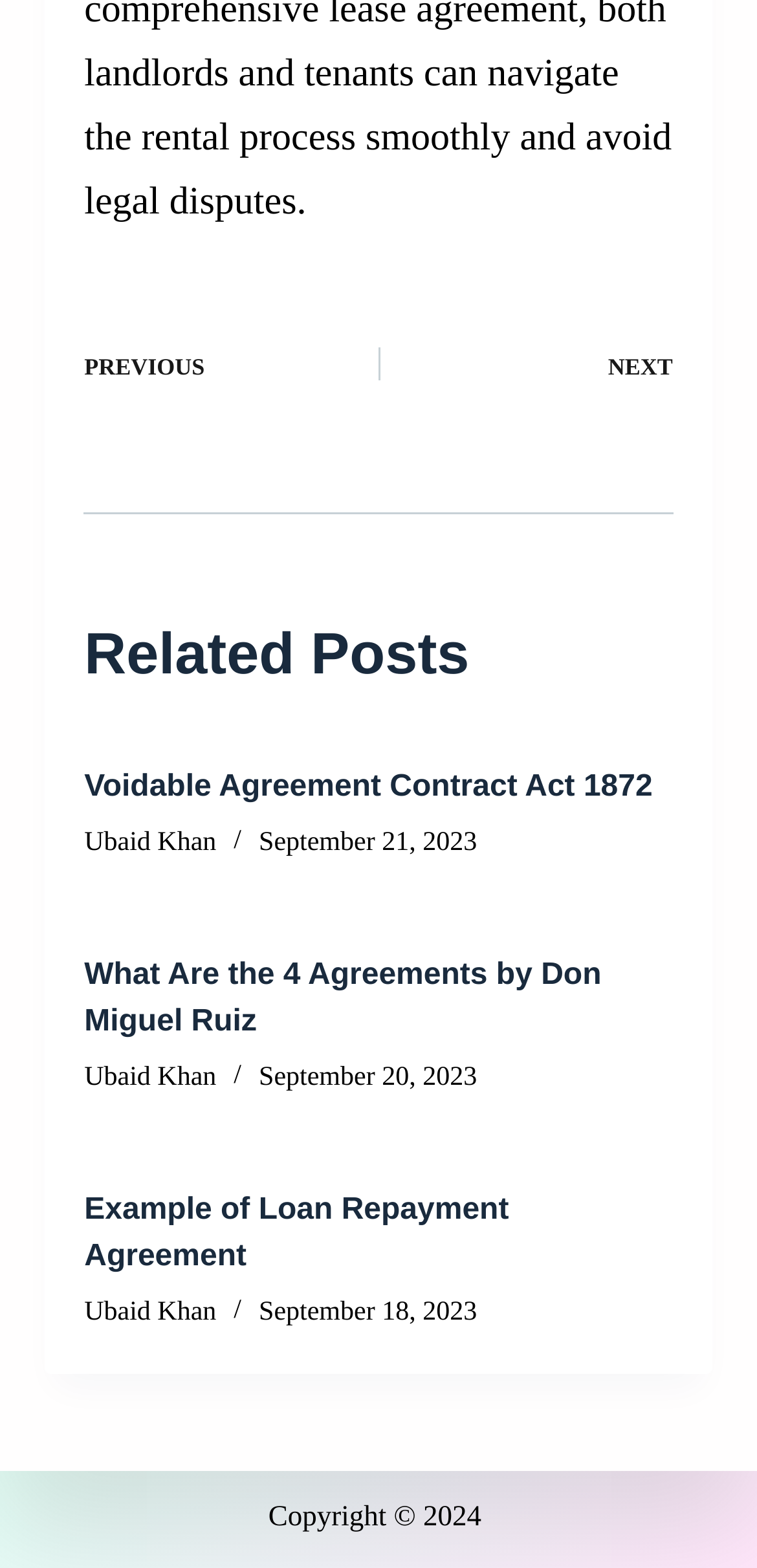Respond to the question below with a single word or phrase: Who is the author of the latest article?

Ubaid Khan